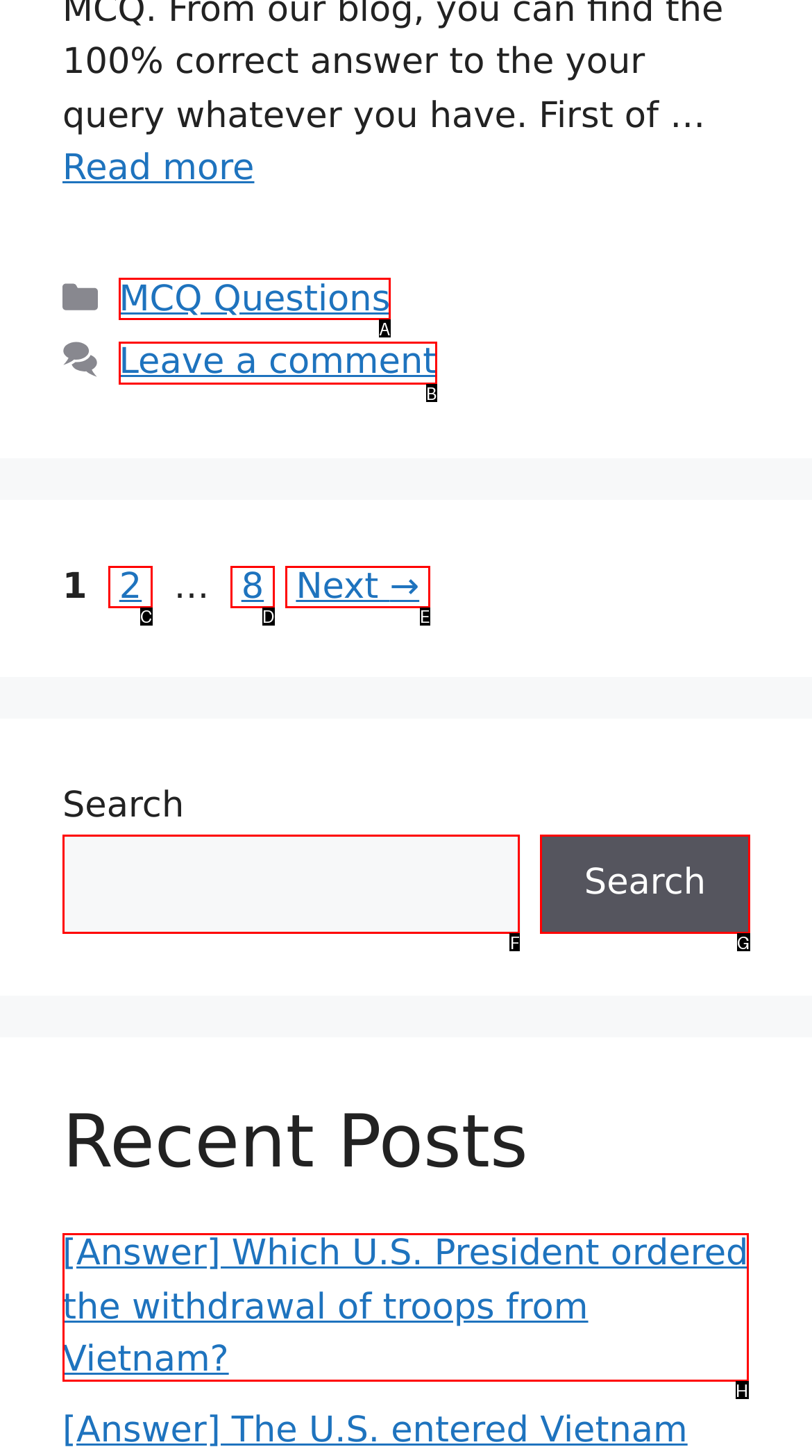Determine the letter of the element you should click to carry out the task: Leave a comment
Answer with the letter from the given choices.

B